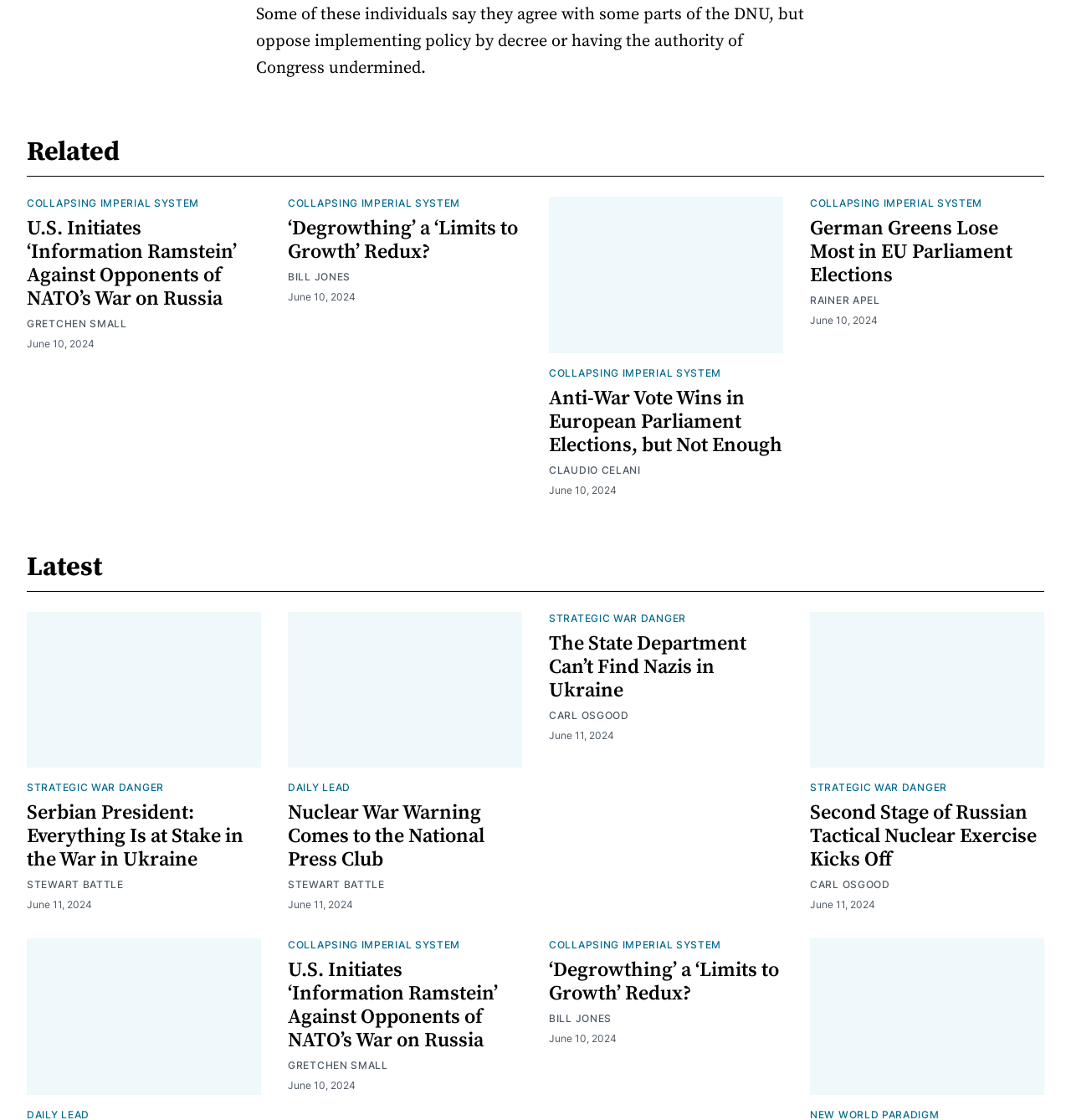Who is the author of the third article?
Answer with a single word or phrase by referring to the visual content.

CLAUDIO CELANI